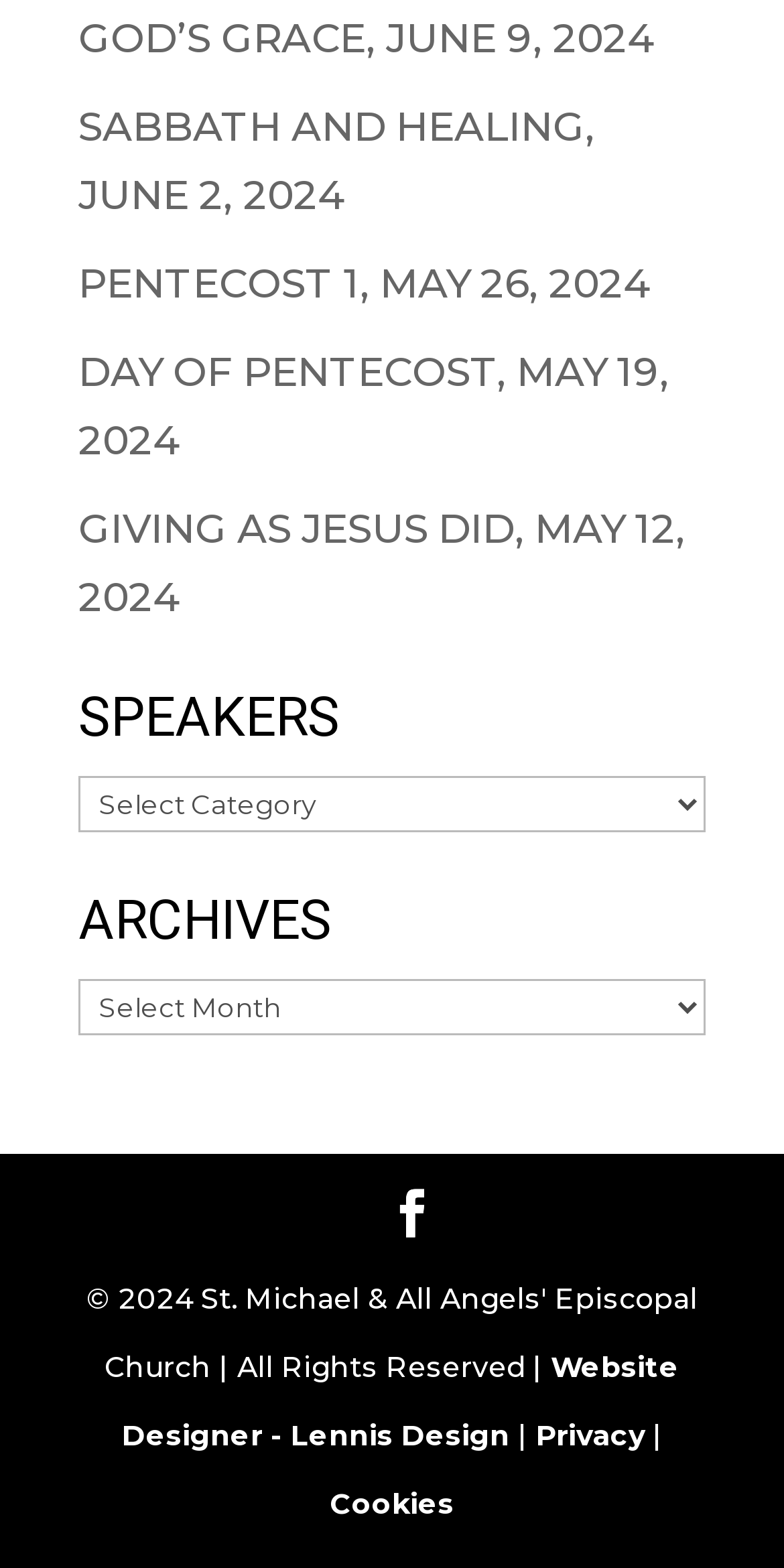Please find the bounding box coordinates of the element that must be clicked to perform the given instruction: "Click on the API 101 link". The coordinates should be four float numbers from 0 to 1, i.e., [left, top, right, bottom].

None